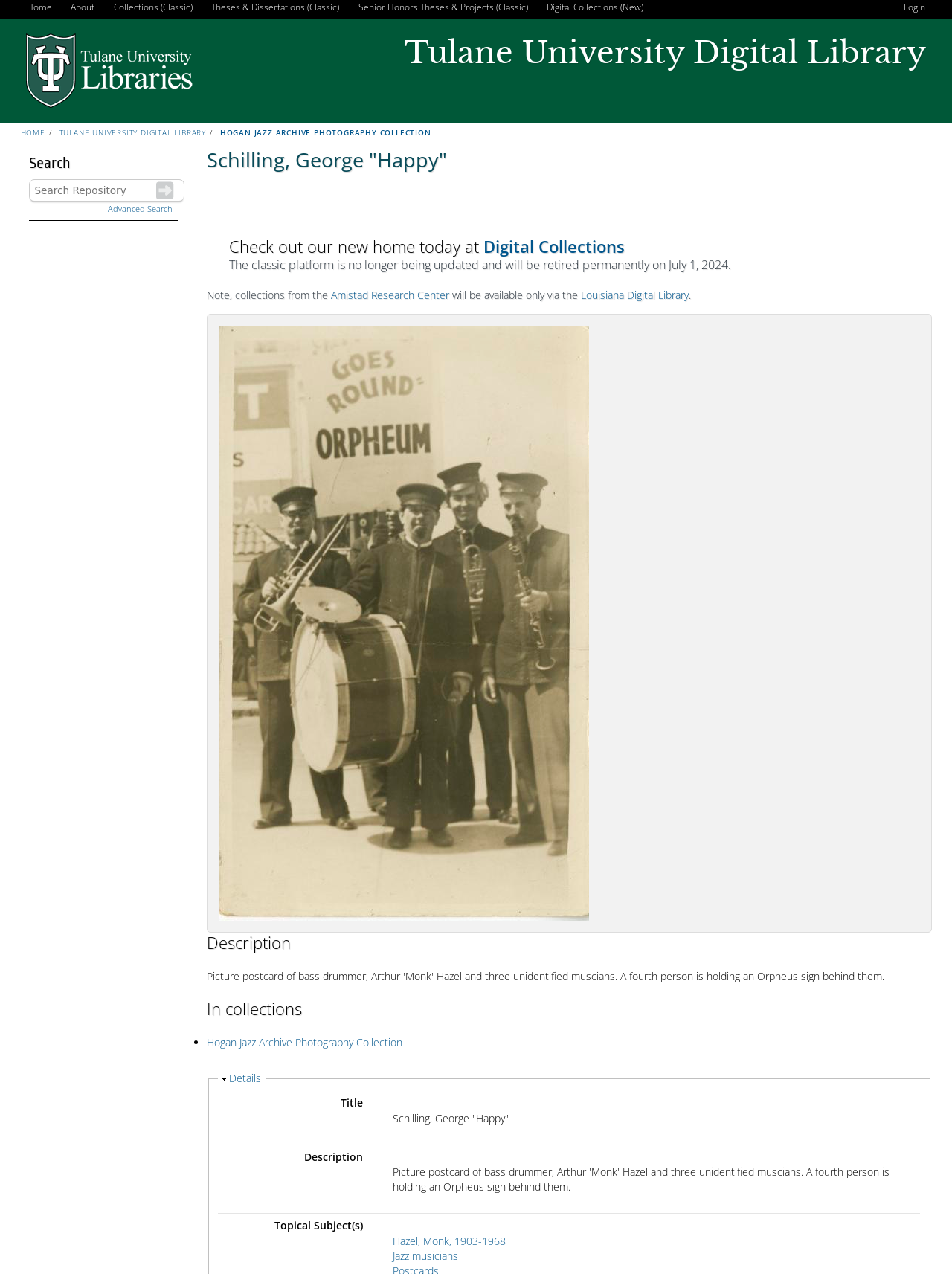Describe all the significant parts and information present on the webpage.

The webpage is about George "Happy" Schilling, a person related to the Tulane University Digital Library. At the top, there is a navigation menu with links to "Home", "About", "Collections (Classic)", "Theses & Dissertations (Classic)", "Senior Honors Theses & Projects (Classic)", "Digital Collections (New)", and "Login". Below the navigation menu, there is a heading "Tulane University Digital Library" and a "YOU ARE HERE" indicator.

The main content area is divided into two sections. On the left, there is a breadcrumb navigation with links to "HOME", "TULANE UNIVERSITY DIGITAL LIBRARY", and "HOGAN JAZZ ARCHIVE PHOTOGRAPHY COLLECTION". On the right, there is a blockquote with a message announcing the new home of Digital Collections and a warning that the classic platform will be retired on July 1, 2024.

Below the blockquote, there is a heading "Schilling, George 'Happy'" followed by a description section. The description section has several subheadings, including "Description", "In collections", and a list of collection items. The list item has a link to "Hogan Jazz Archive Photography Collection" with a "Hide Details" button that expands to show more details, including title, topical subjects, and related links.

On the right side of the page, there is a search box with a label "Search Term", a text input field, and a search button. Below the search box, there is a link to "Advanced Search".